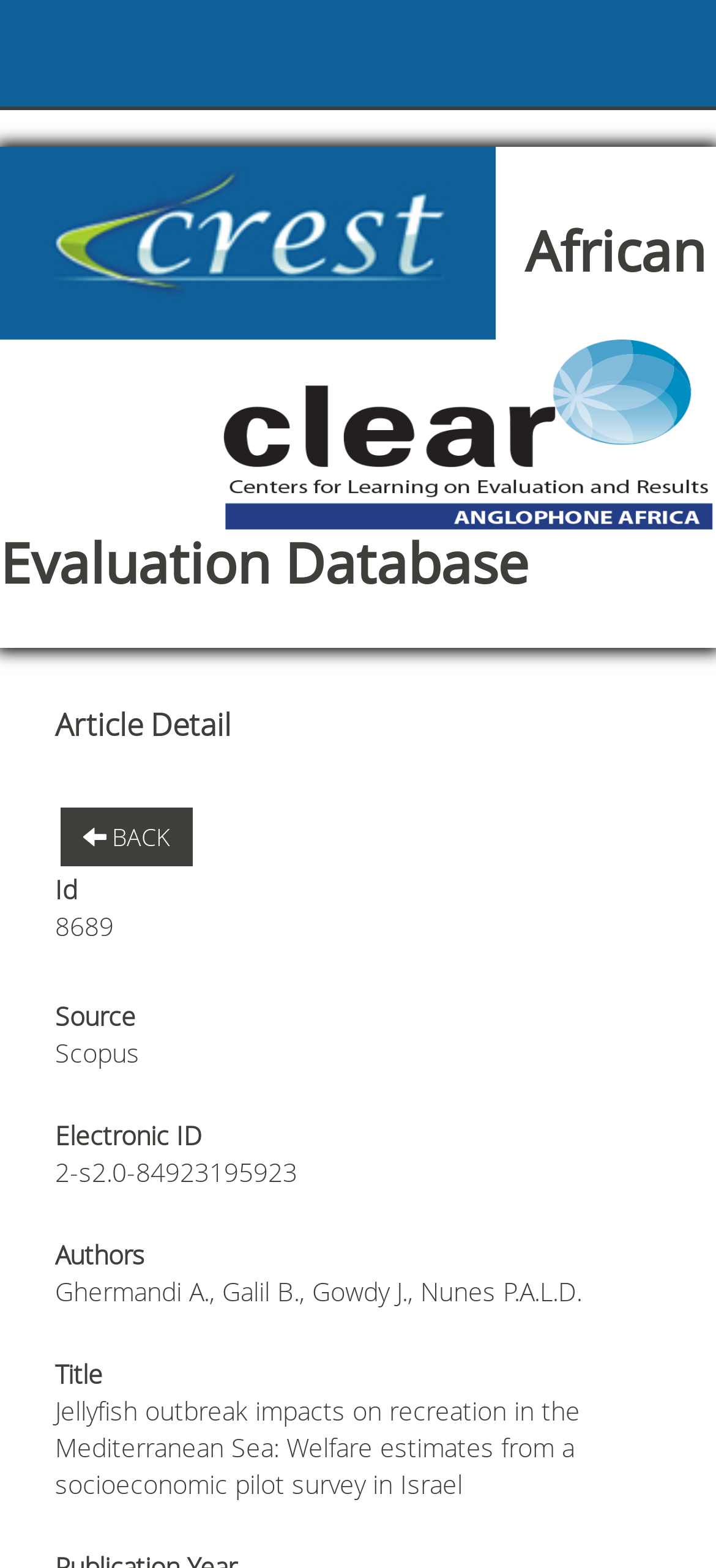Explain in detail what you observe on this webpage.

The webpage is about the African Evaluation Database, with a header section at the top that spans the entire width of the page. Within the header, there are two images, one on the left and one on the right, with a heading that reads "African Evaluation Database" in between them.

Below the header, there is a section with the title "Article Detail" on the left side of the page. On the same line, there is a "BACK" link with an arrow icon, which is positioned slightly to the right of the title.

The main content of the page is organized into a series of labeled fields, each with a title on the left and corresponding information on the right. These fields include "Id" with the value "8689", "Source" with the value "Scopus", "Electronic ID" with a long alphanumeric value, "Authors" with a list of names, "Title" with a long title of a research article, and others. These fields are stacked vertically, with each field positioned below the previous one.

Overall, the webpage has a simple and organized layout, with clear headings and concise text, making it easy to navigate and read.